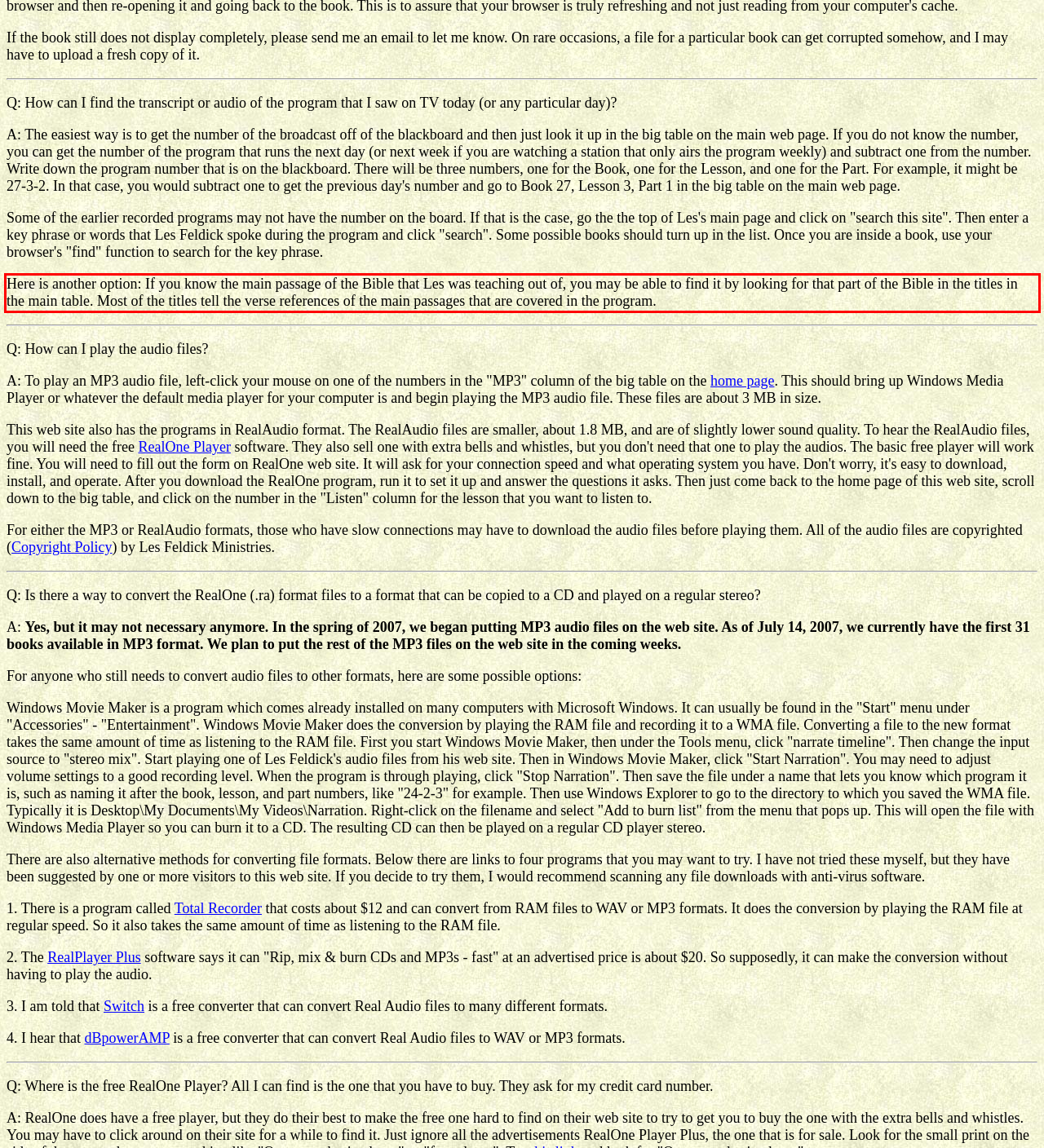Using the provided screenshot of a webpage, recognize and generate the text found within the red rectangle bounding box.

Here is another option: If you know the main passage of the Bible that Les was teaching out of, you may be able to find it by looking for that part of the Bible in the titles in the main table. Most of the titles tell the verse references of the main passages that are covered in the program.